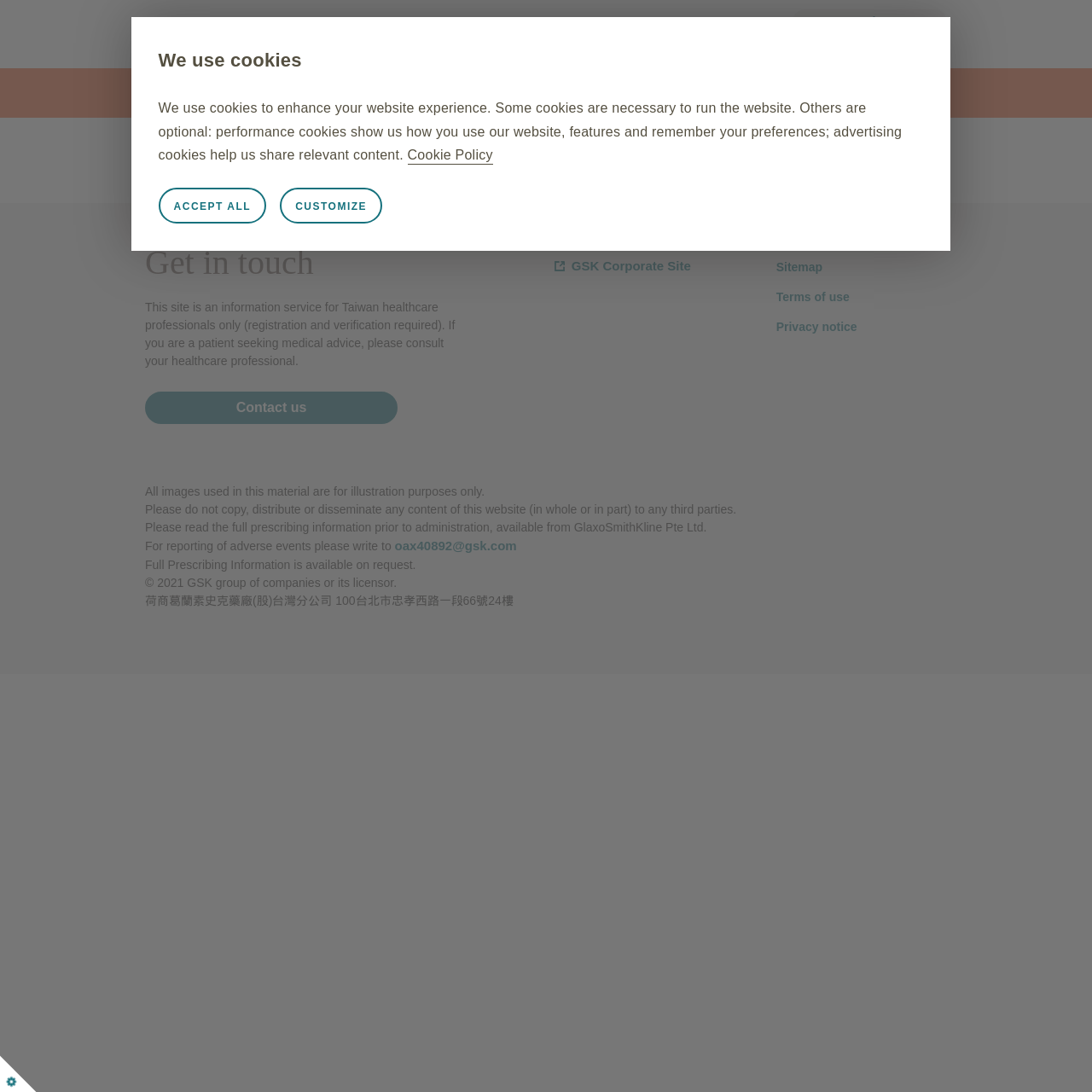What is the logo of the website?
Please provide a single word or phrase answer based on the image.

GSK Logo